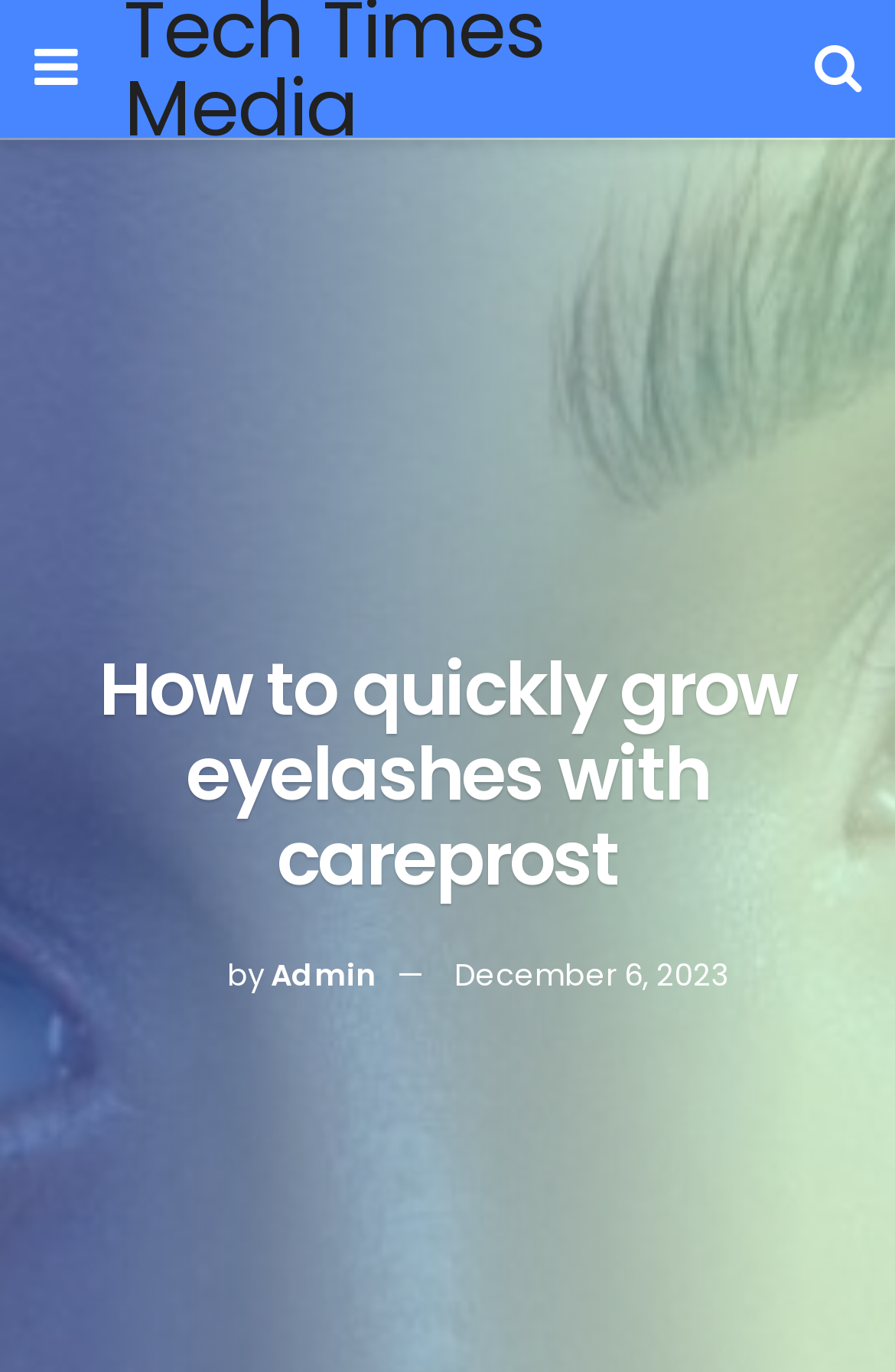Please find and generate the text of the main header of the webpage.

How to quickly grow eyelashes with careprost